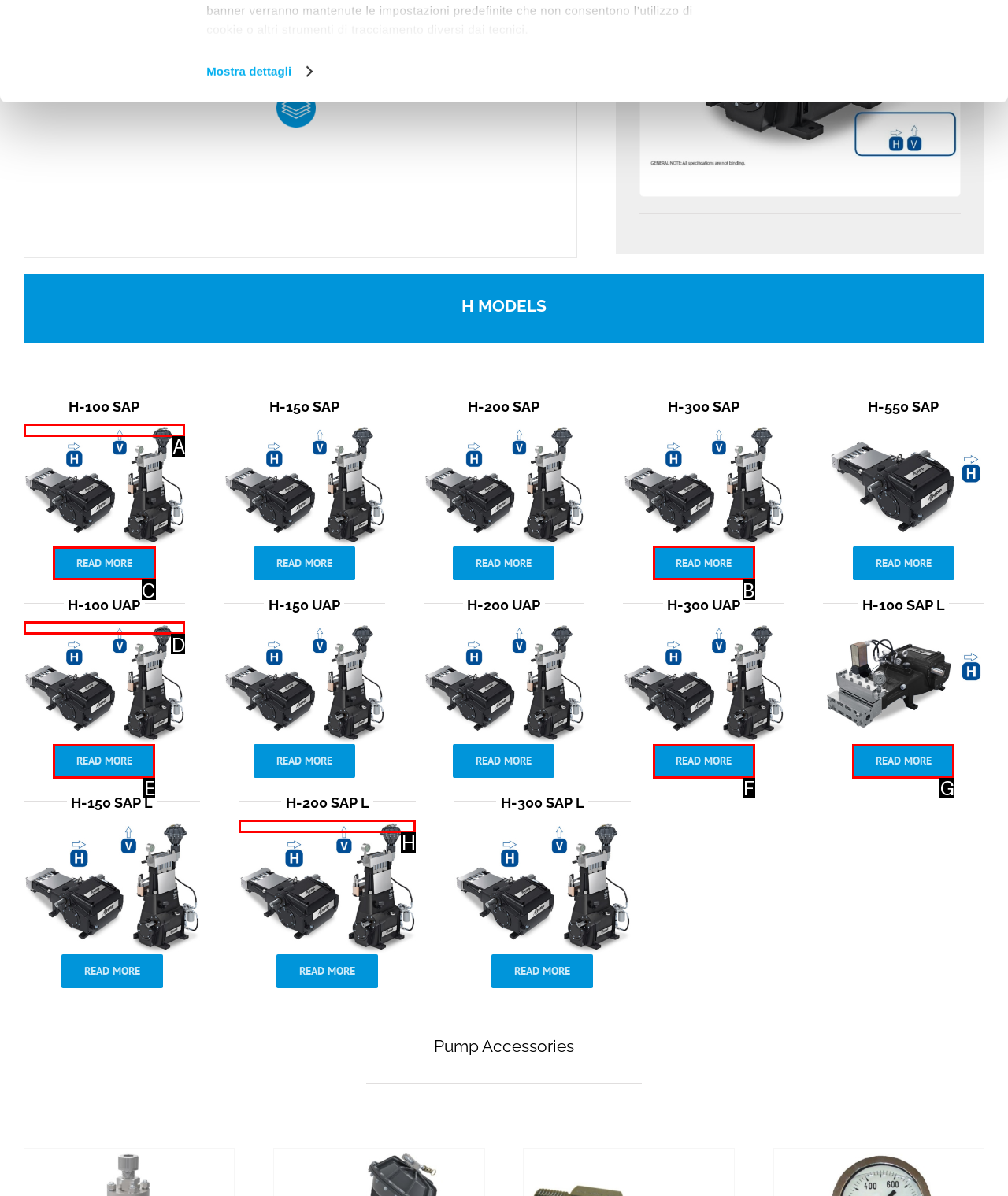Choose the letter of the UI element necessary for this task: Read more about H-100 SAP
Answer with the correct letter.

C